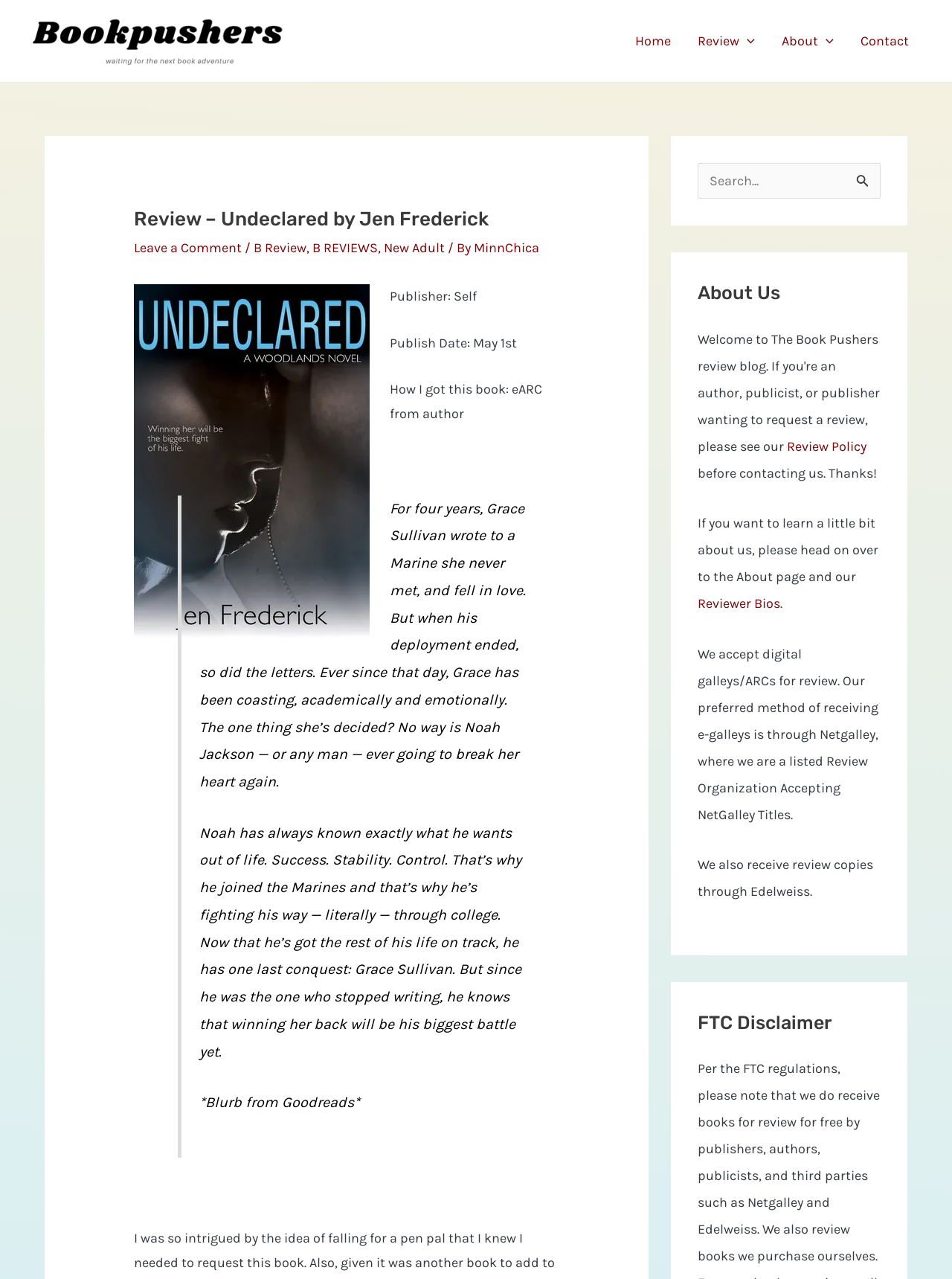Pinpoint the bounding box coordinates of the element that must be clicked to accomplish the following instruction: "Check the office location". The coordinates should be in the format of four float numbers between 0 and 1, i.e., [left, top, right, bottom].

None